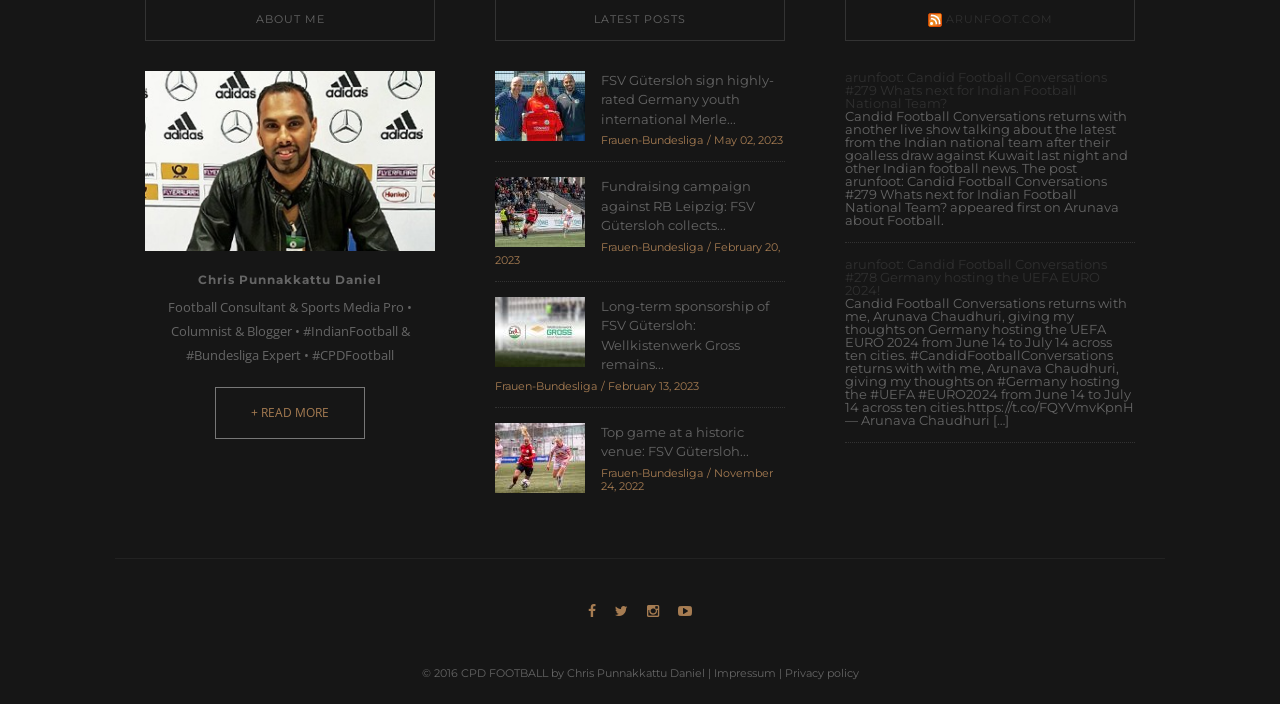Specify the bounding box coordinates for the region that must be clicked to perform the given instruction: "Check the Frauen-Bundesliga link".

[0.47, 0.189, 0.549, 0.209]